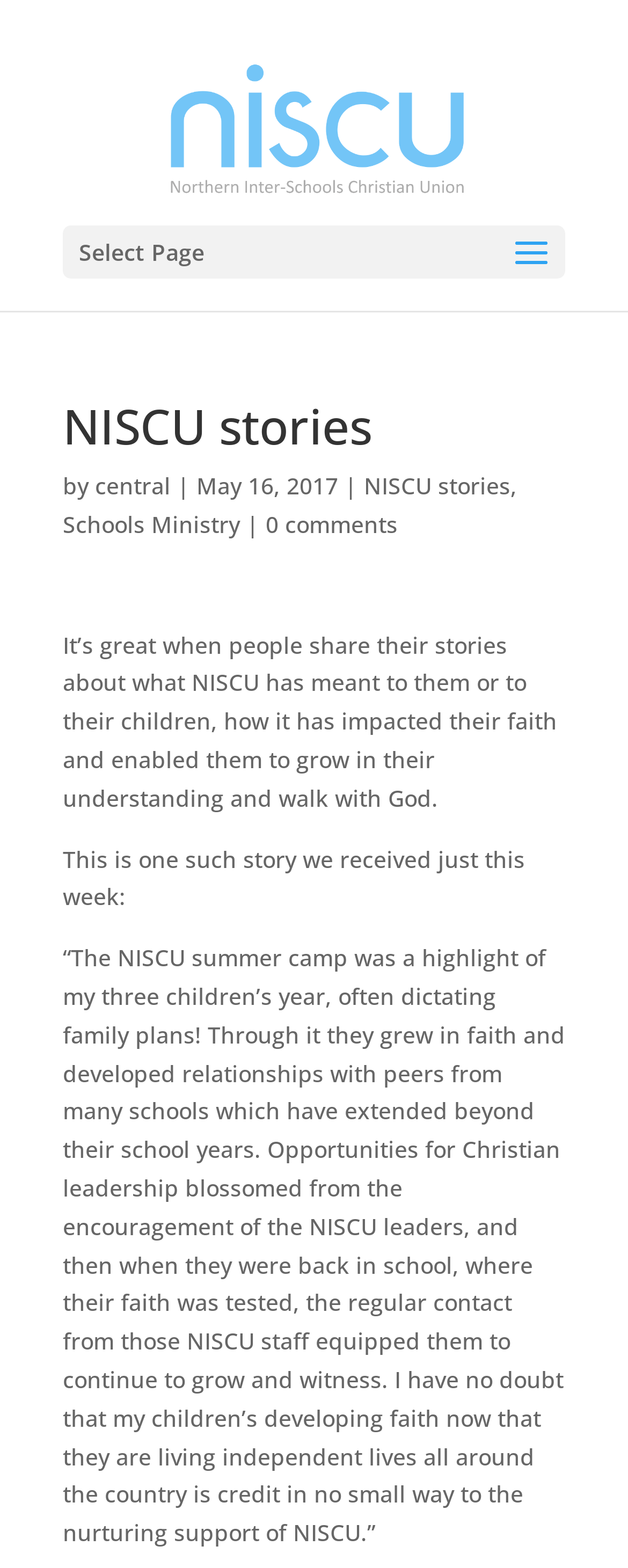How many links are there in the webpage?
Relying on the image, give a concise answer in one word or a brief phrase.

5